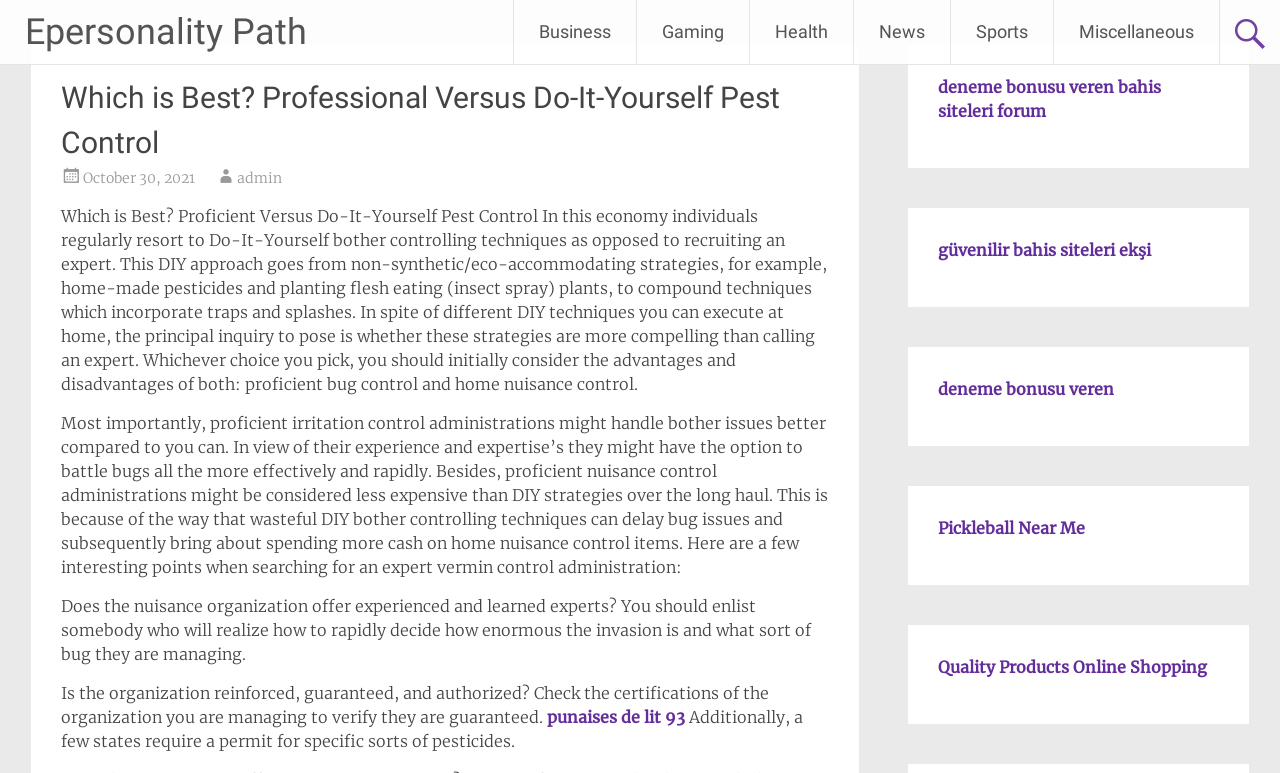Give a short answer using one word or phrase for the question:
What is the topic of the main article?

Pest control